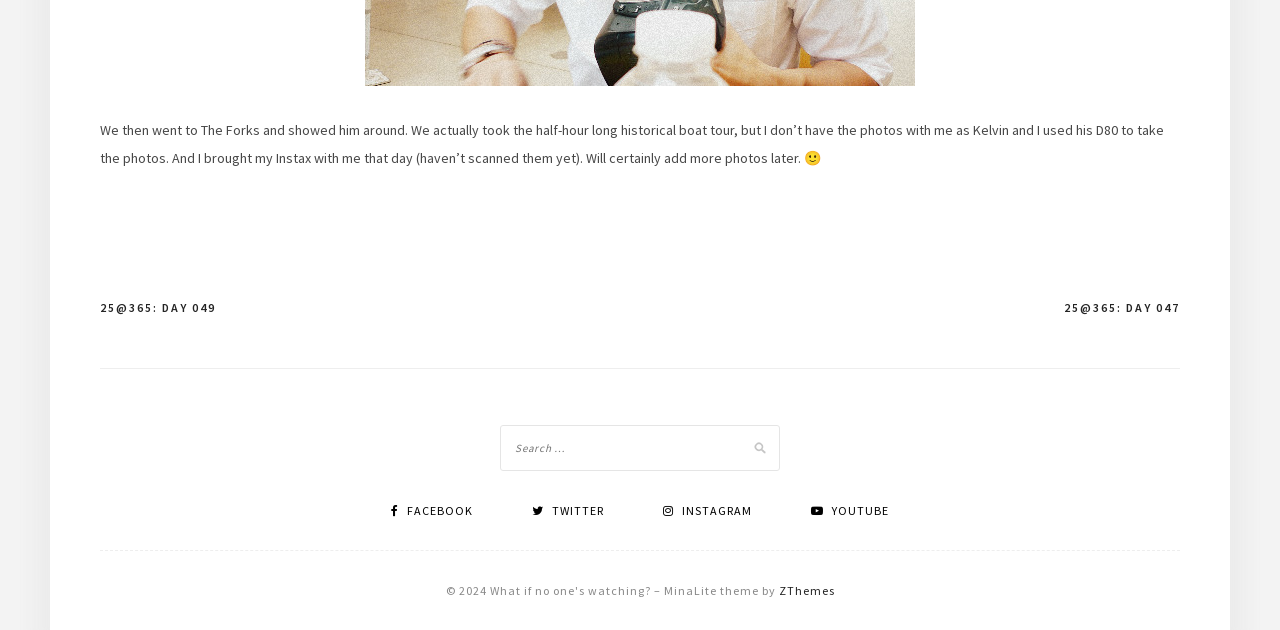What is the author's current activity?
Refer to the image and offer an in-depth and detailed answer to the question.

The webpage appears to be a blog post, and the author is writing about their experience at The Forks, which suggests that the author's current activity is writing a post.